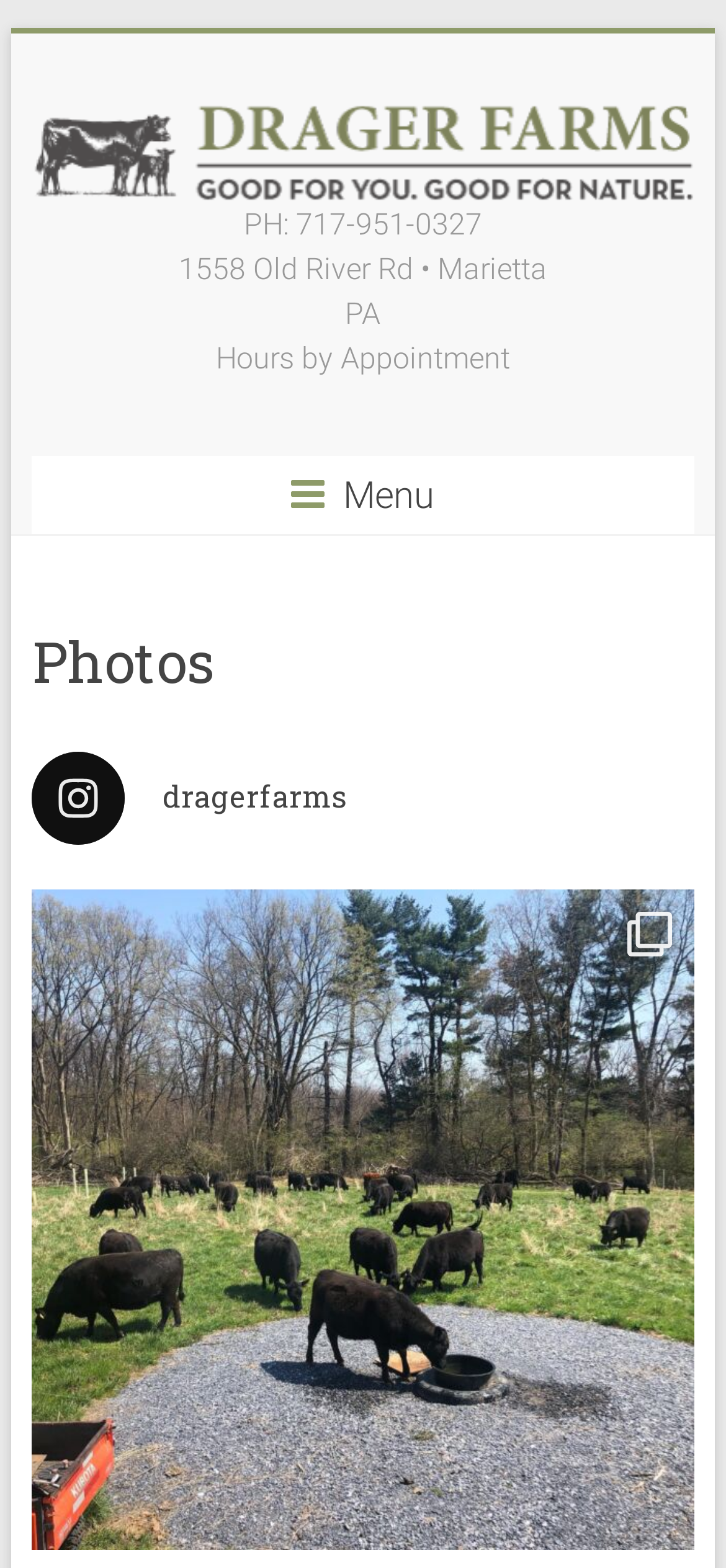Please specify the bounding box coordinates in the format (top-left x, top-left y, bottom-right x, bottom-right y), with all values as floating point numbers between 0 and 1. Identify the bounding box of the UI element described by: dragerfarms

[0.044, 0.479, 0.956, 0.538]